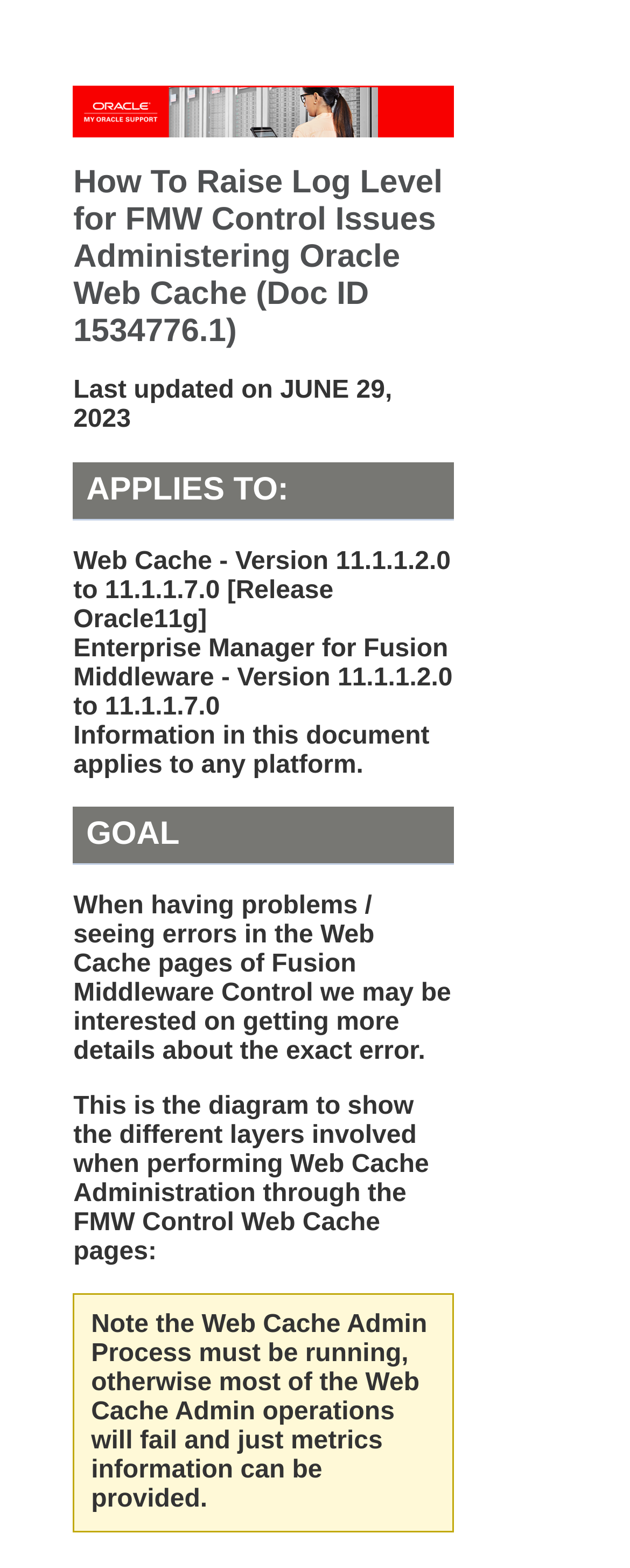Refer to the image and provide an in-depth answer to the question:
What is the platform for the information in the document?

I found the platform for the information in the document by reading the static text element that says 'Information in this document applies to any platform.' which is located under the 'APPLIES TO:' heading.